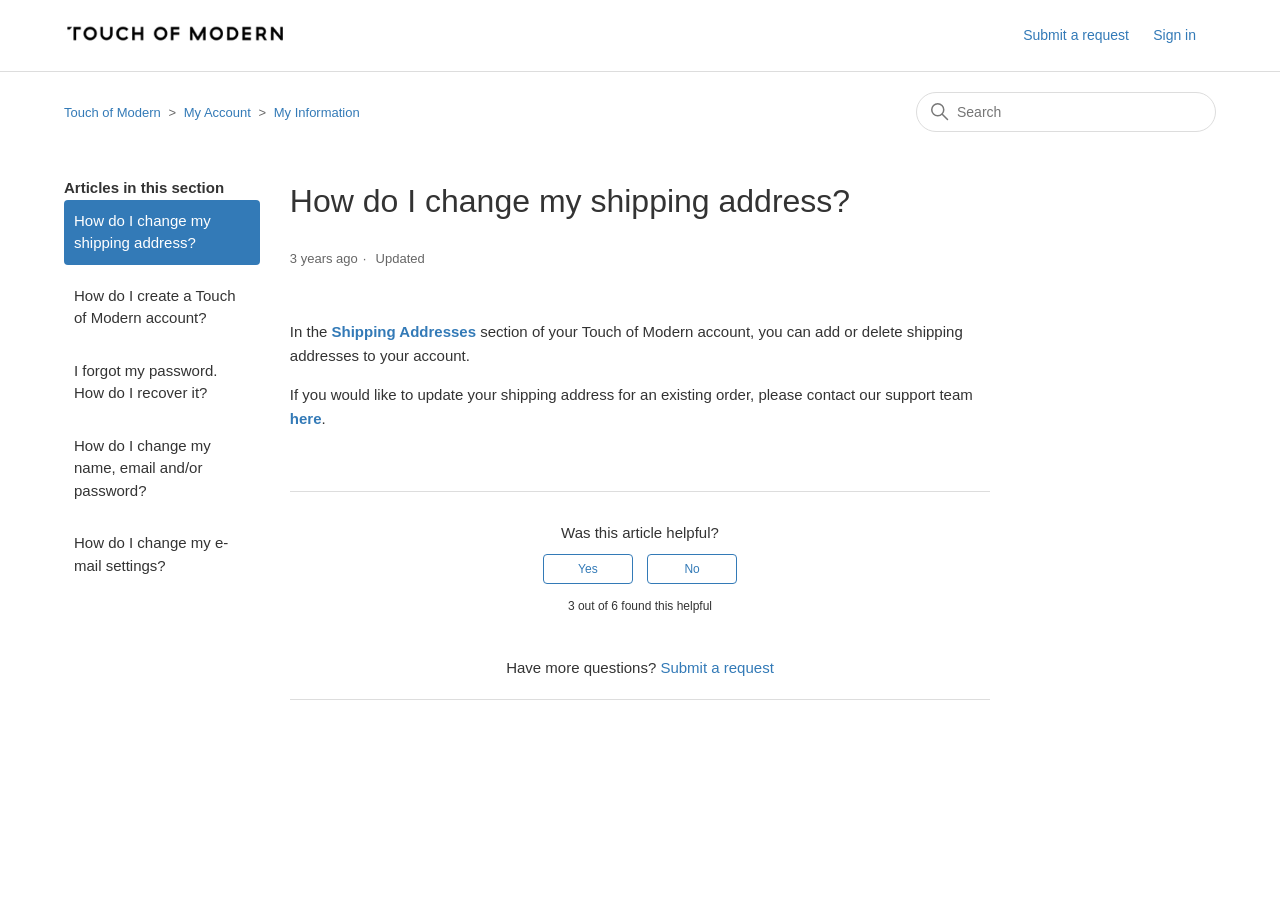Please identify the bounding box coordinates of the element's region that needs to be clicked to fulfill the following instruction: "Go to Touch of Modern Help Center home page". The bounding box coordinates should consist of four float numbers between 0 and 1, i.e., [left, top, right, bottom].

[0.05, 0.041, 0.223, 0.06]